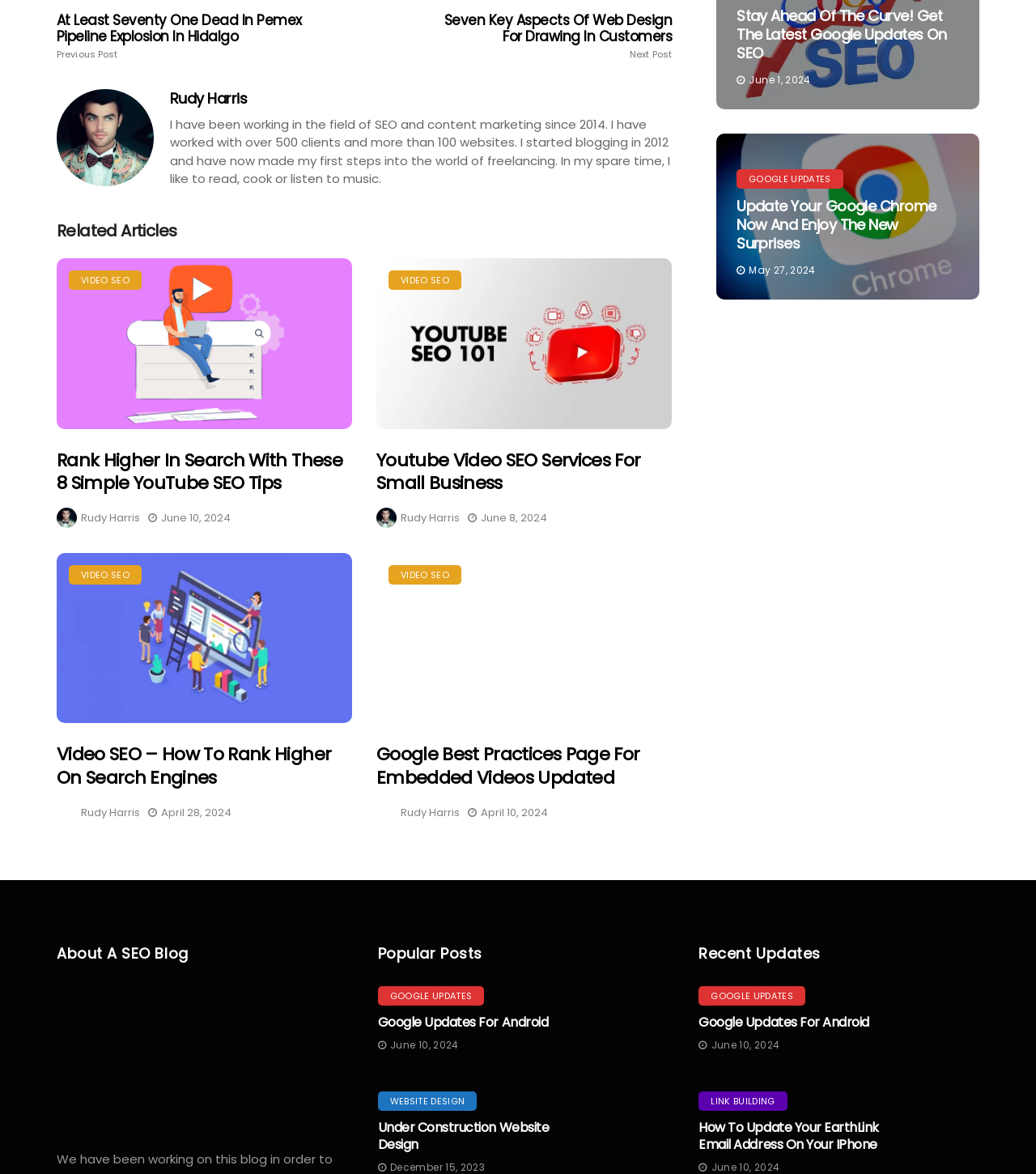Find the bounding box coordinates of the clickable region needed to perform the following instruction: "Read Rudy Harris' blog". The coordinates should be provided as four float numbers between 0 and 1, i.e., [left, top, right, bottom].

[0.164, 0.076, 0.649, 0.092]